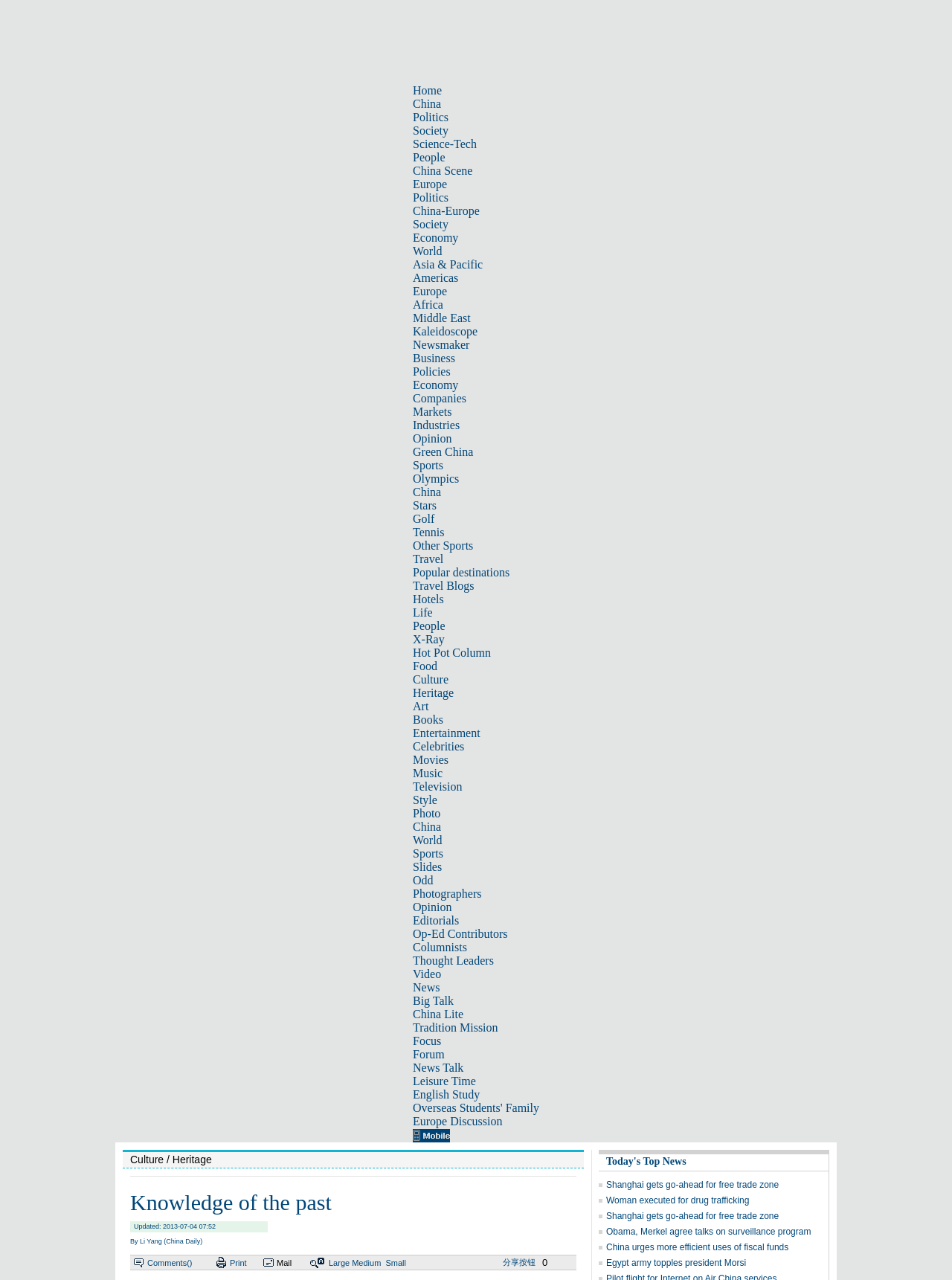How many links are there in the top navigation bar?
Answer the question with a single word or phrase by looking at the picture.

43